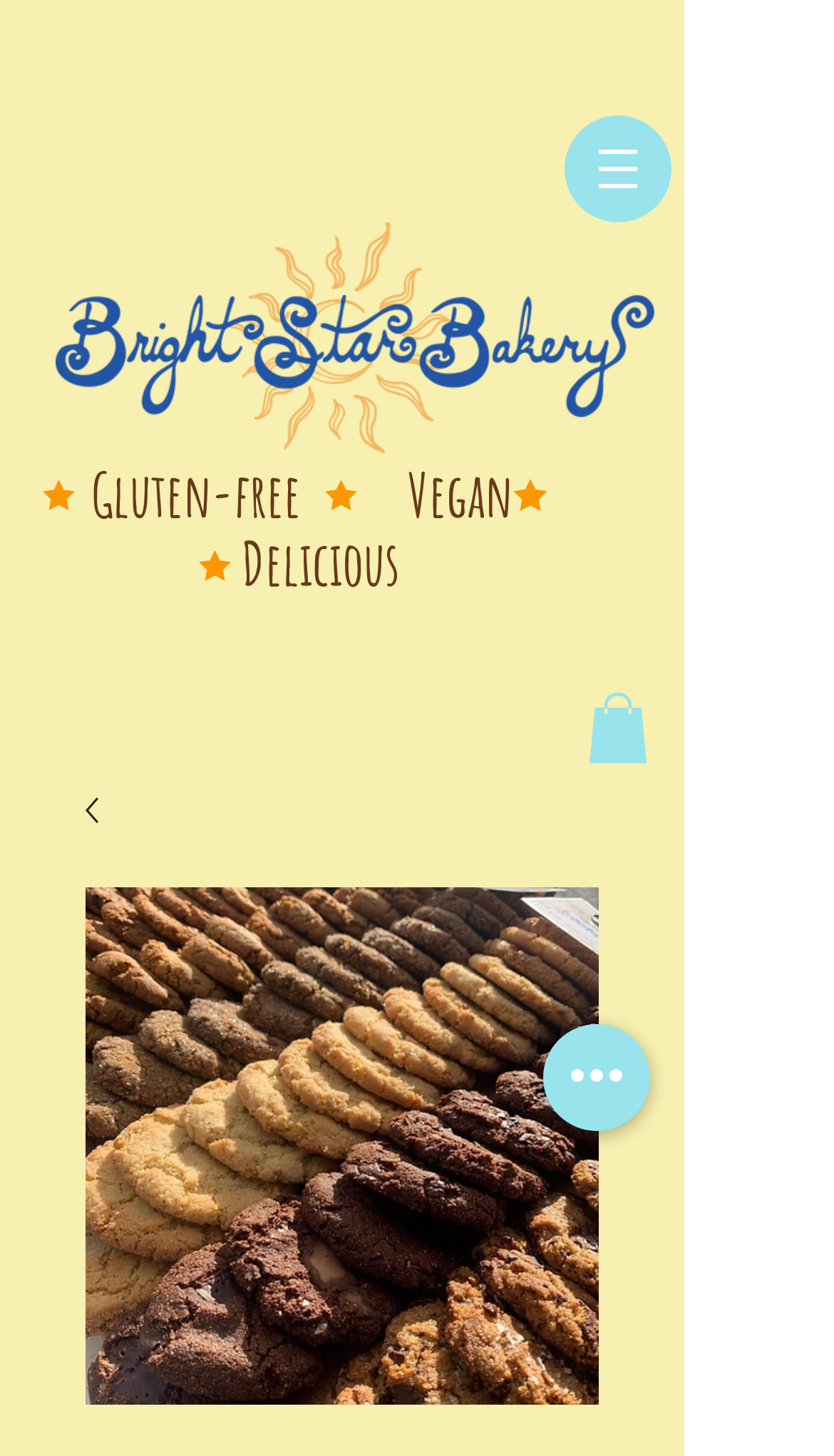Answer the following inquiry with a single word or phrase:
How many navigation options are available?

One